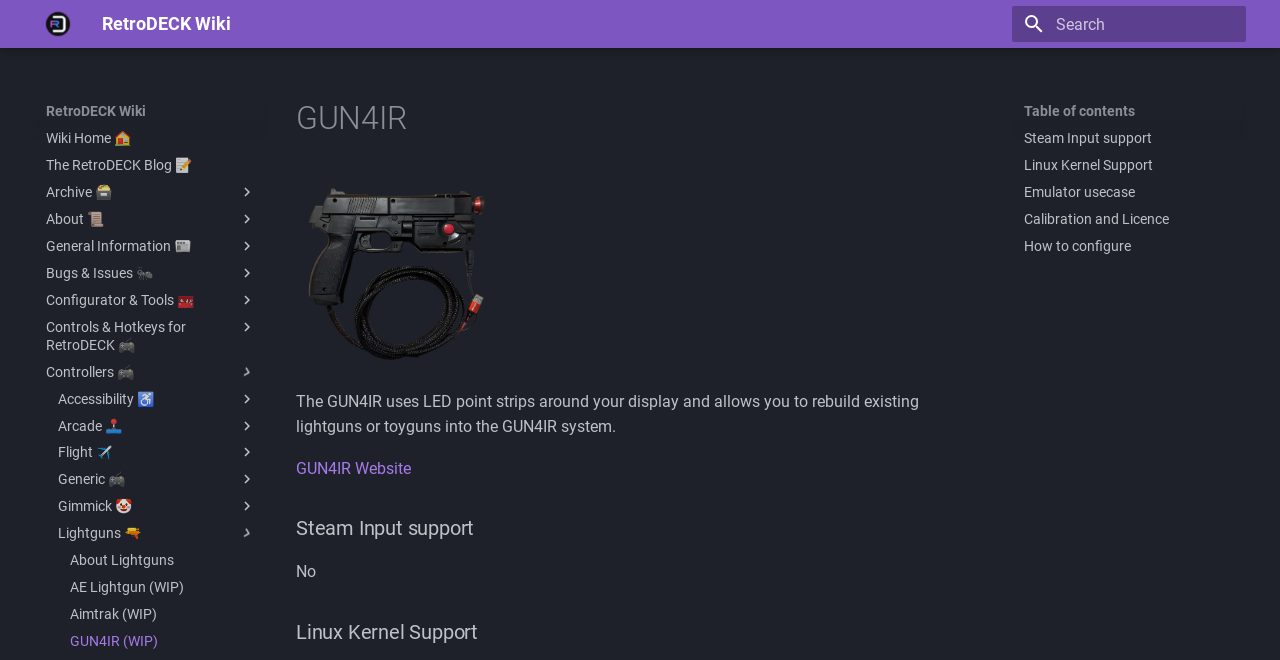Determine the bounding box coordinates of the clickable element to achieve the following action: 'Search for products'. Provide the coordinates as four float values between 0 and 1, formatted as [left, top, right, bottom].

None